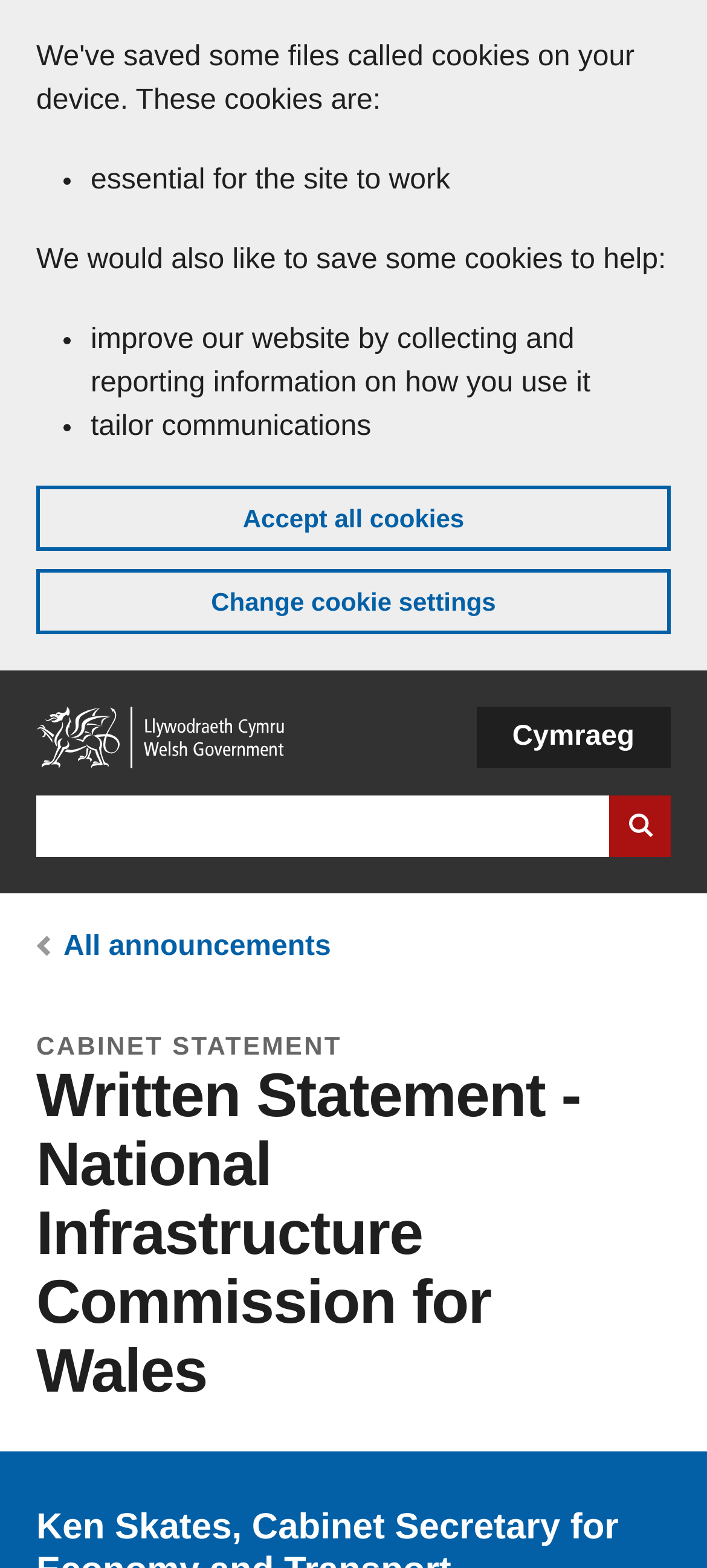What is the current section of the website?
Please provide a single word or phrase as your answer based on the image.

All announcements